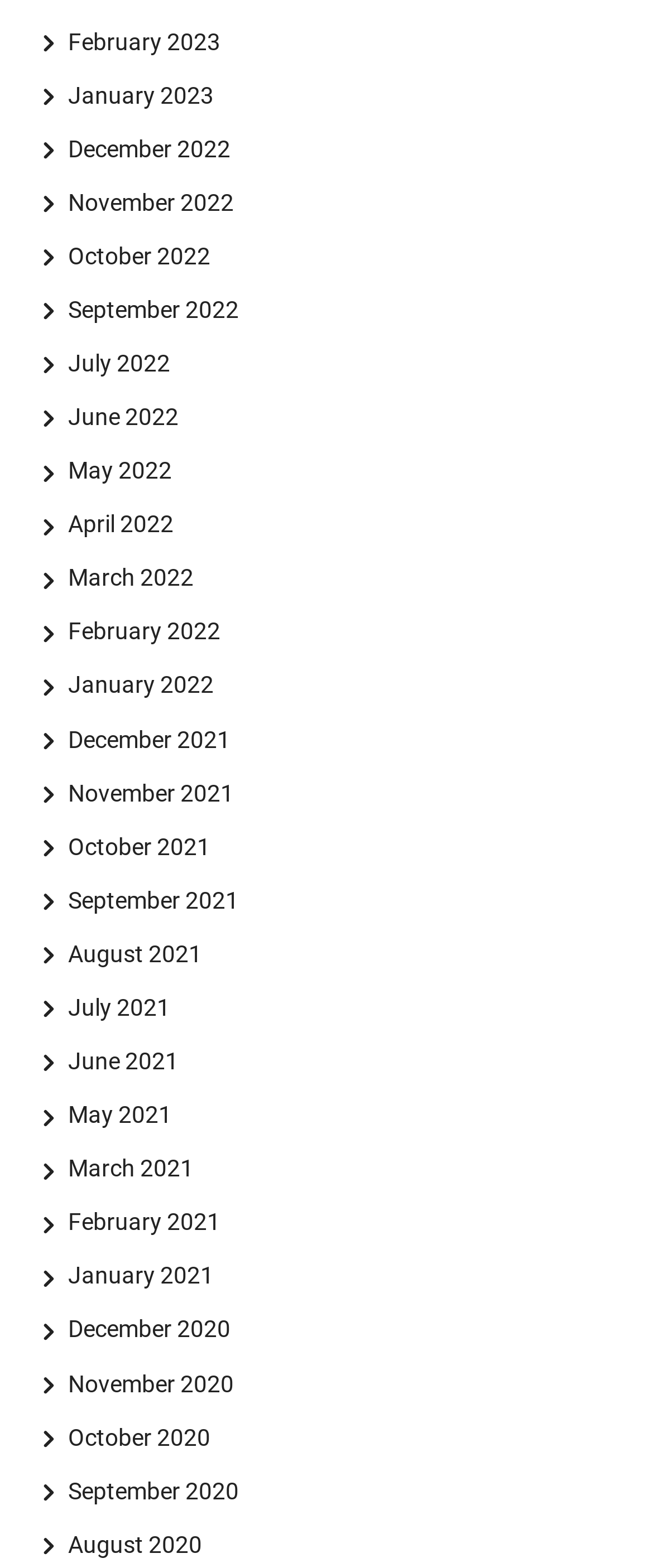Identify the bounding box coordinates of the specific part of the webpage to click to complete this instruction: "View September 2021".

[0.047, 0.565, 0.366, 0.582]